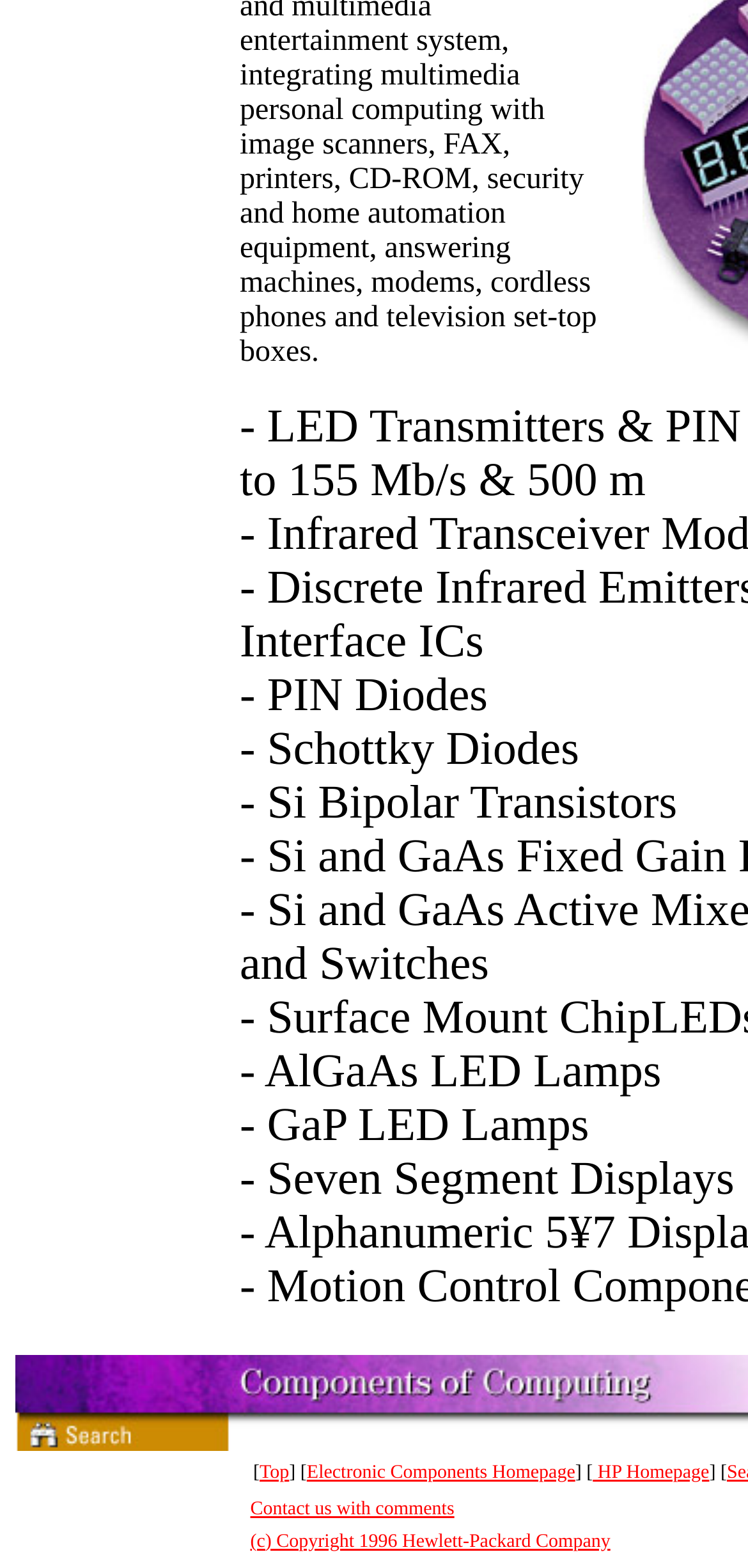What is the purpose of the link at the bottom left? Please answer the question using a single word or phrase based on the image.

Contact us